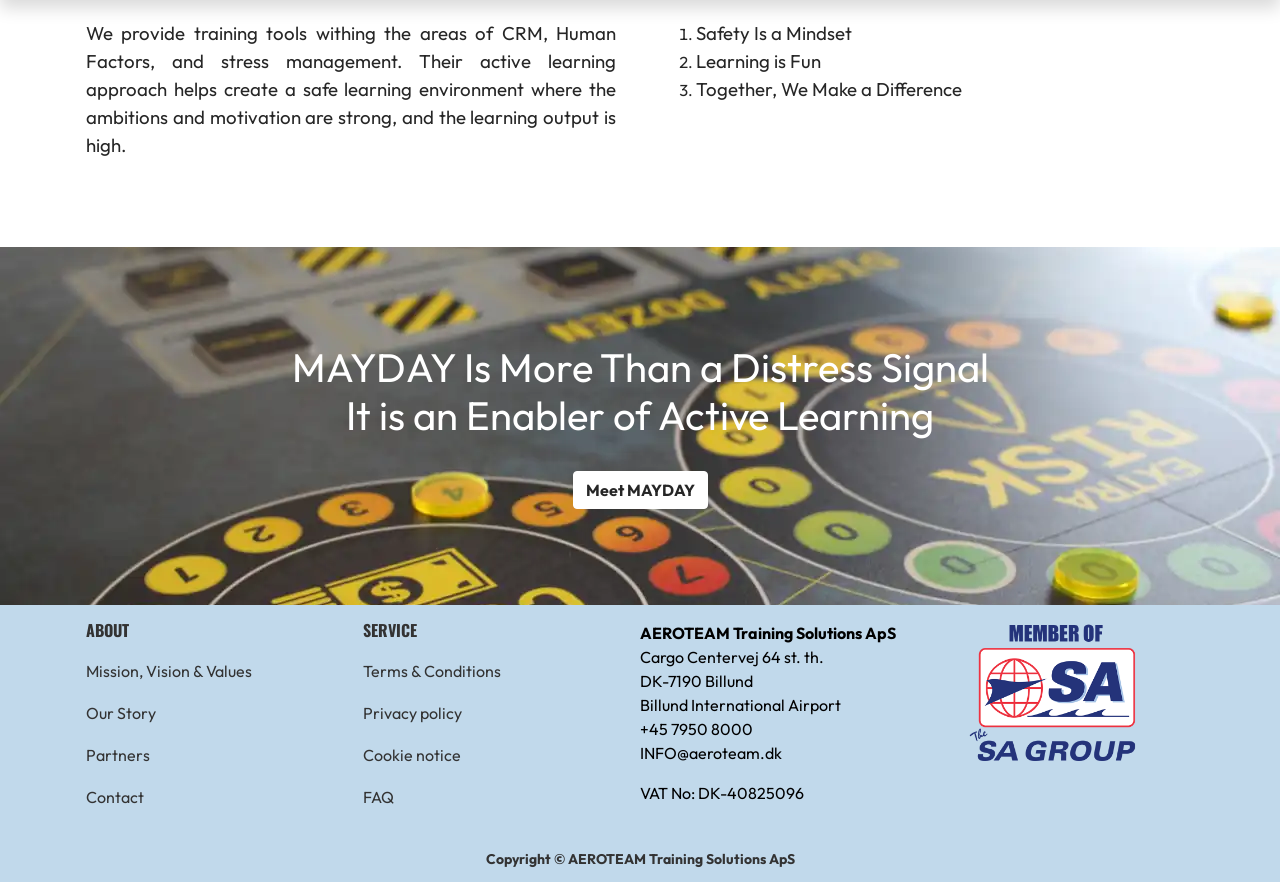Can you identify the bounding box coordinates of the clickable region needed to carry out this instruction: 'Read About Mission, Vision & Values'? The coordinates should be four float numbers within the range of 0 to 1, stated as [left, top, right, bottom].

[0.061, 0.735, 0.203, 0.783]